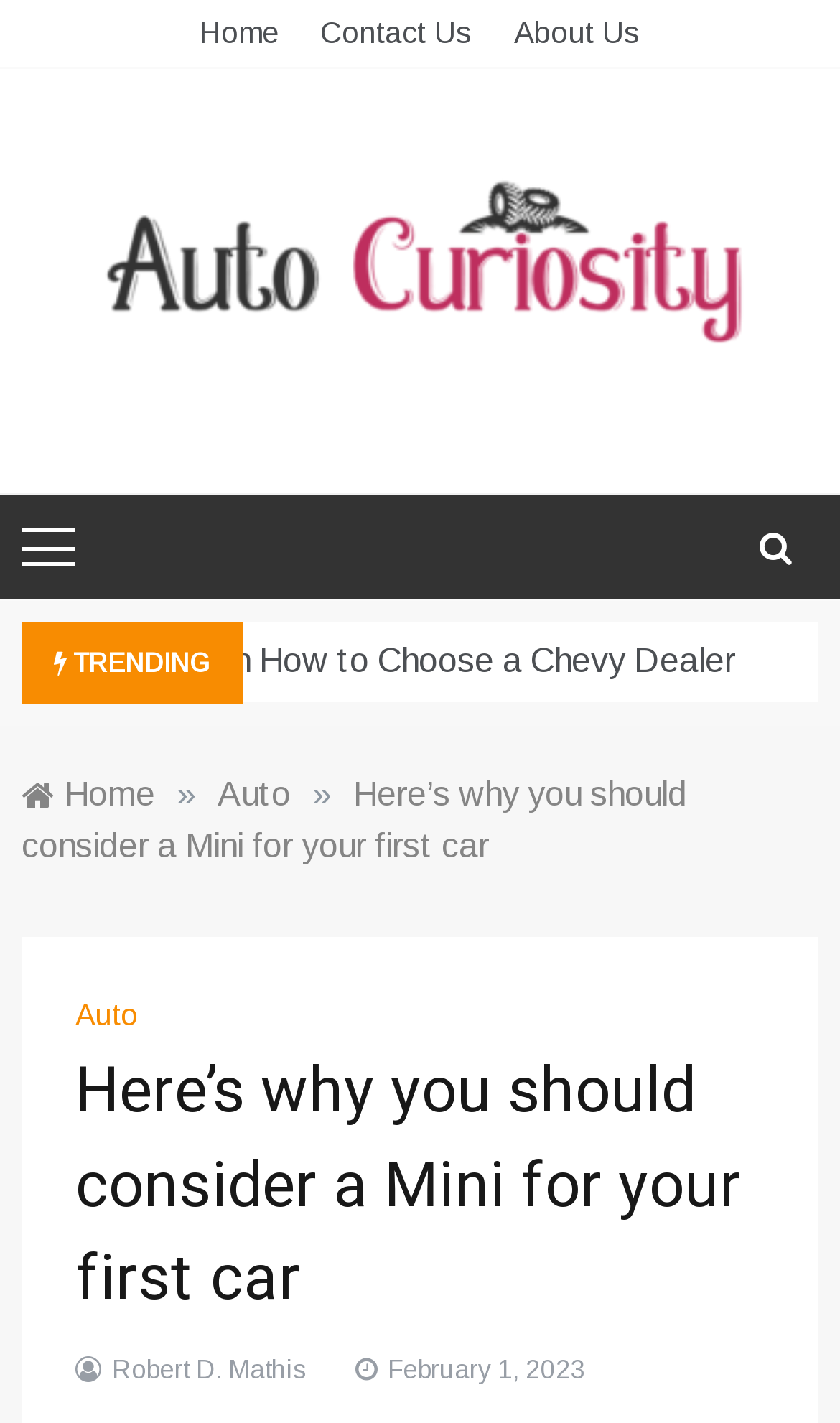Write an exhaustive caption that covers the webpage's main aspects.

The webpage appears to be an article from the "Auto Curiosity" blog, with the title "Here's why you should consider a Mini for your first car". At the top, there are four links: "Home", "Contact Us", "About Us", and "Auto Curiosity", which is also the blog's logo, accompanied by an image. Below the logo, there is a heading with the same text, "Auto Curiosity", and a link with the same text.

To the right of the logo, there is a small button and a link with no text. Below the logo, there is a text "Auto Blog". On the top-right corner, there is a link with no text. 

The main content of the webpage starts with a "TRENDING" label, followed by a navigation section with breadcrumbs, showing the path "Home » Auto » Here's why you should consider a Mini for your first car". The main article title "Here's why you should consider a Mini for your first car" is displayed prominently, with a link to the "Auto" category below it. The article's author, "Robert D. Mathis", and the publication date, "February 1, 2023", are displayed at the bottom of the page.